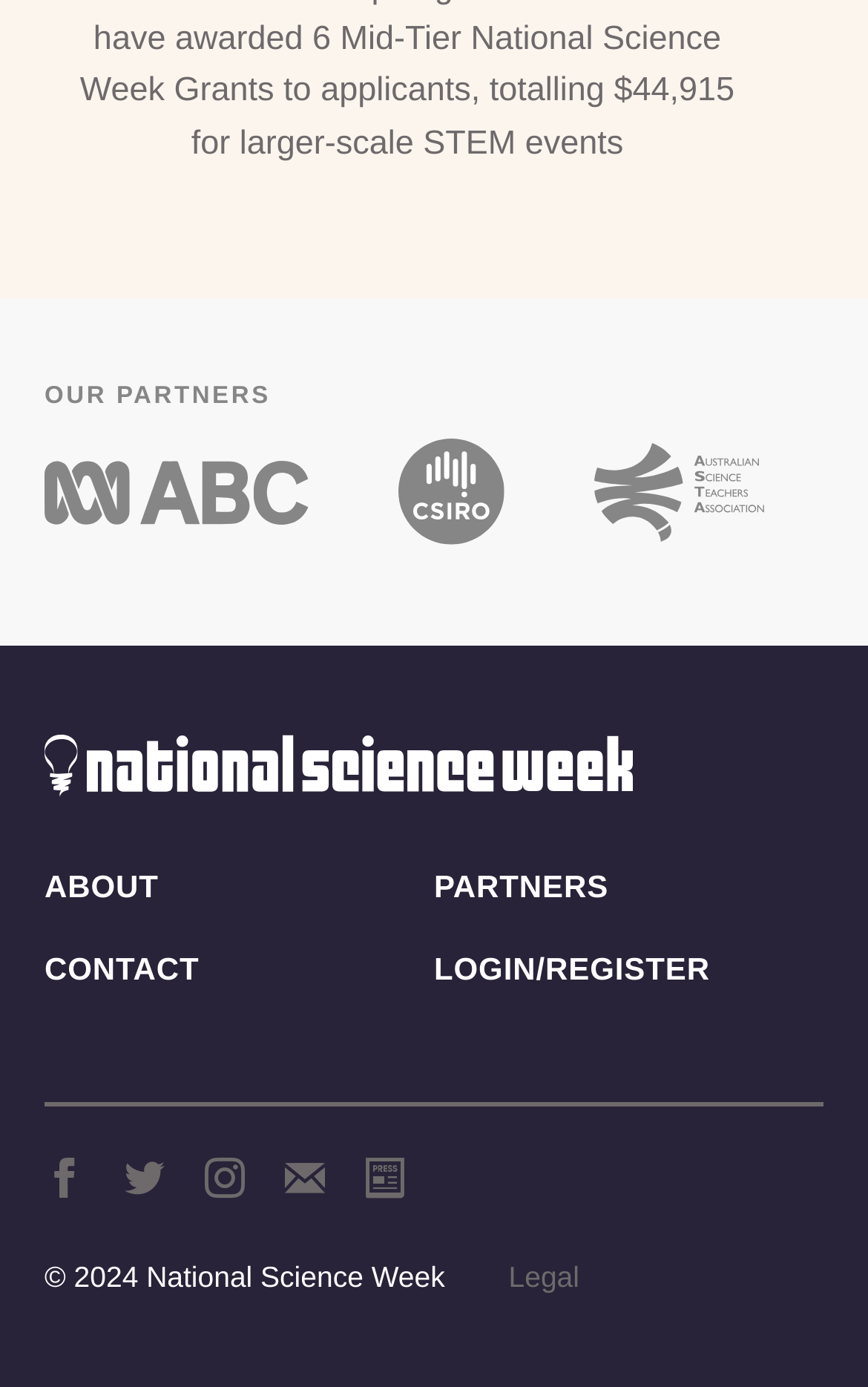Identify the bounding box coordinates necessary to click and complete the given instruction: "contact us".

[0.051, 0.685, 0.229, 0.71]